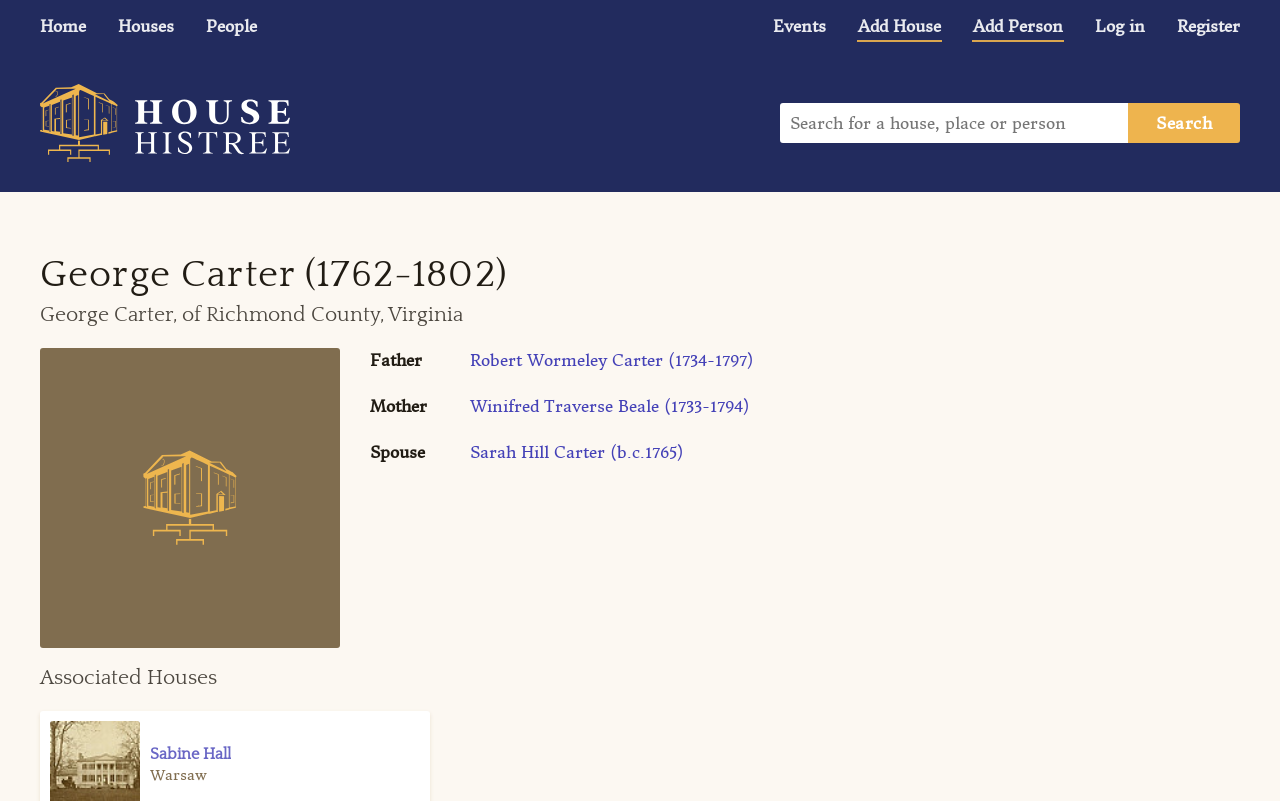Please locate the bounding box coordinates of the element that needs to be clicked to achieve the following instruction: "view Robert Wormeley Carter's profile". The coordinates should be four float numbers between 0 and 1, i.e., [left, top, right, bottom].

[0.367, 0.437, 0.589, 0.462]